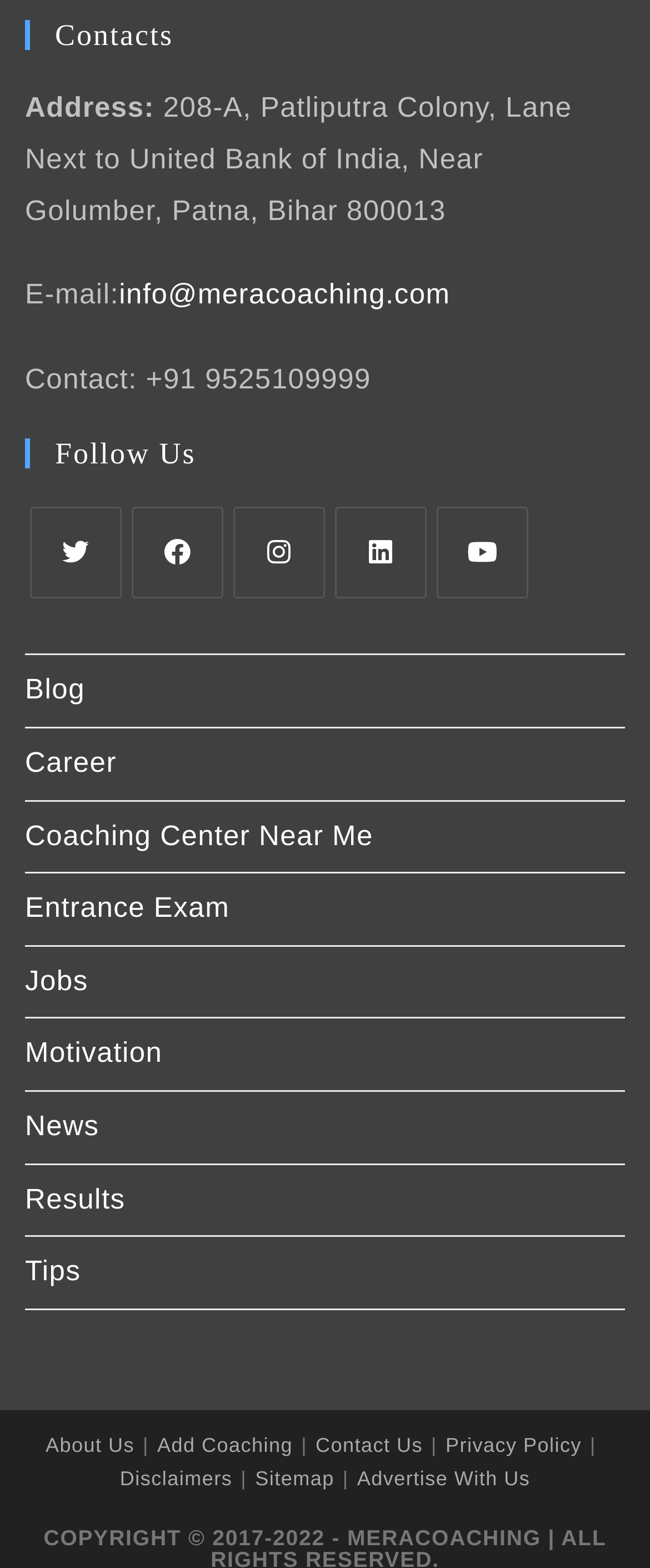Predict the bounding box coordinates of the area that should be clicked to accomplish the following instruction: "Read the blog". The bounding box coordinates should consist of four float numbers between 0 and 1, i.e., [left, top, right, bottom].

[0.038, 0.43, 0.131, 0.45]